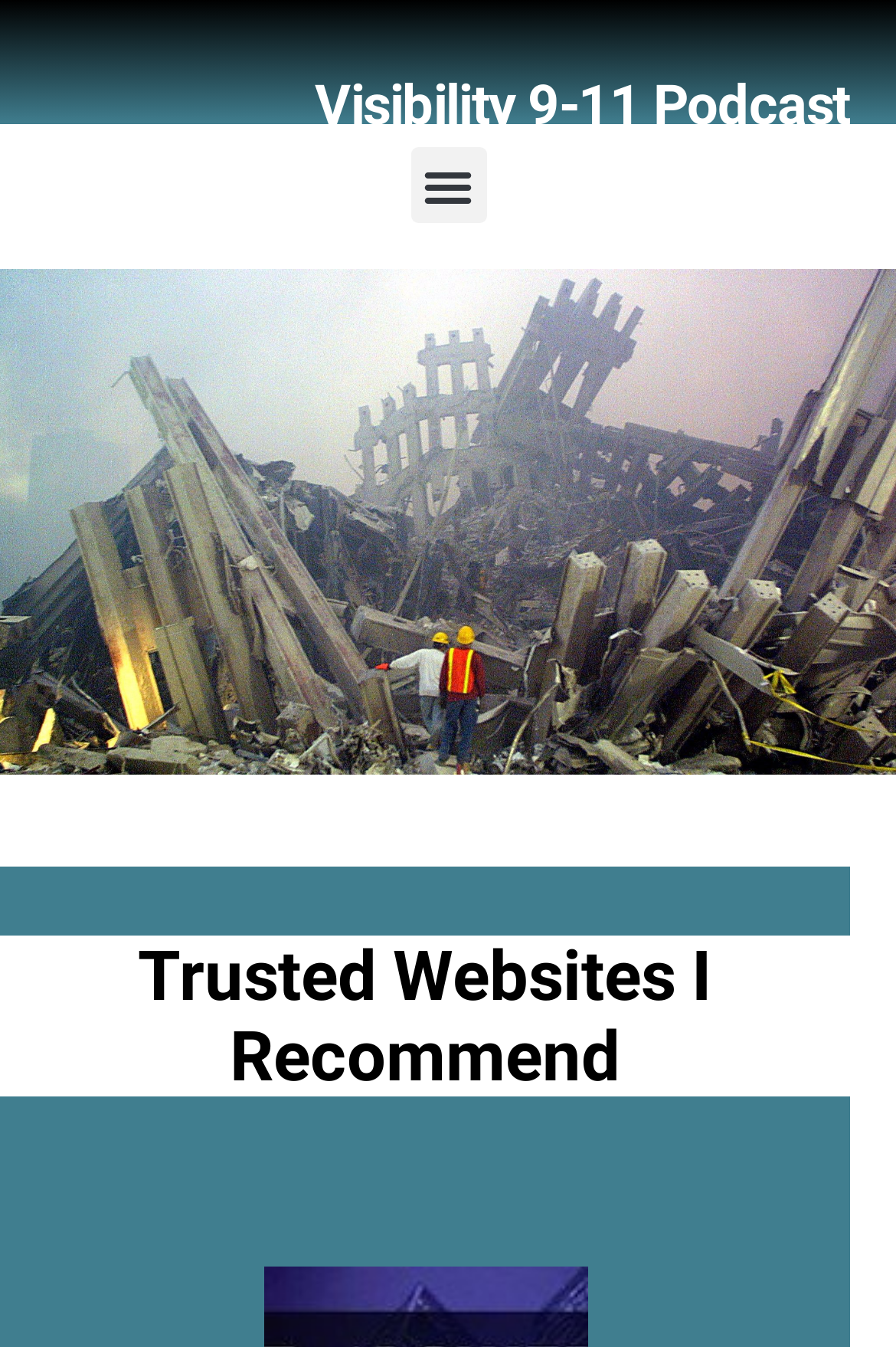Provide a one-word or one-phrase answer to the question:
What is the name of the section below the search bar?

Trusted Websites I Recommend